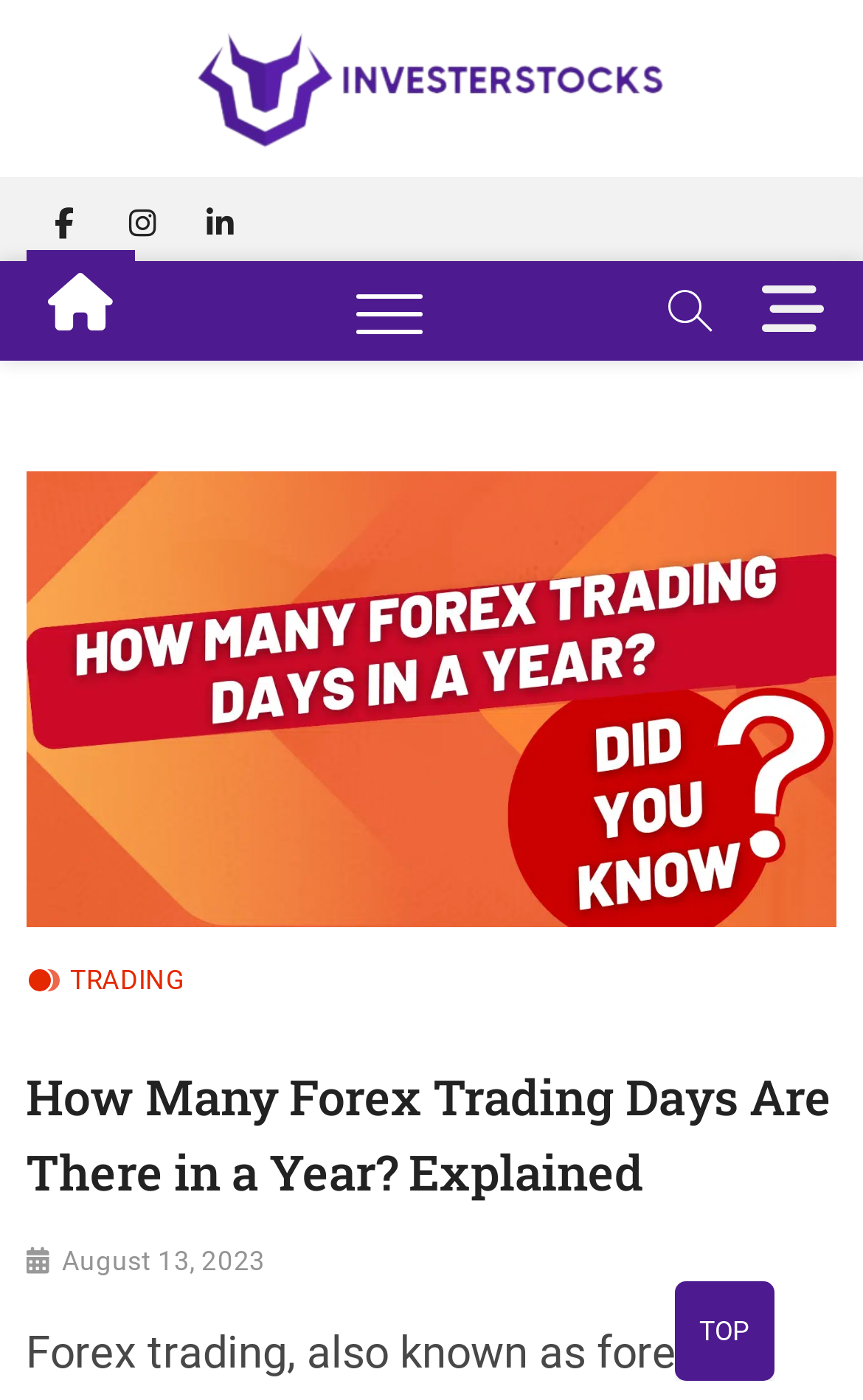Give a detailed account of the webpage's layout and content.

The webpage is about Forex trading, specifically discussing the number of trading days in a year. At the top left, there is a logo of "Investerstocks" with a link to the website, accompanied by an image of the same logo. Below the logo, there are social media links to Facebook, Instagram, and LinkedIn, aligned horizontally.

To the right of the social media links, there is a navigation menu labeled "Main Menu" with a button to expand or collapse it. Next to the navigation menu, there is another button, and at the far right, there is a "Menu Button" with a figure icon.

Below the top section, there is a large image with a caption "How Many Forex Trading Days Are There in a Year? Explained". Below the image, there is a header section with a link to "TRADING" and a heading that repeats the title of the webpage. The heading is followed by a link to the publication date, "August 13, 2023".

At the bottom right of the page, there is a button labeled "TOP" with an arrow icon, likely used to scroll back to the top of the page.